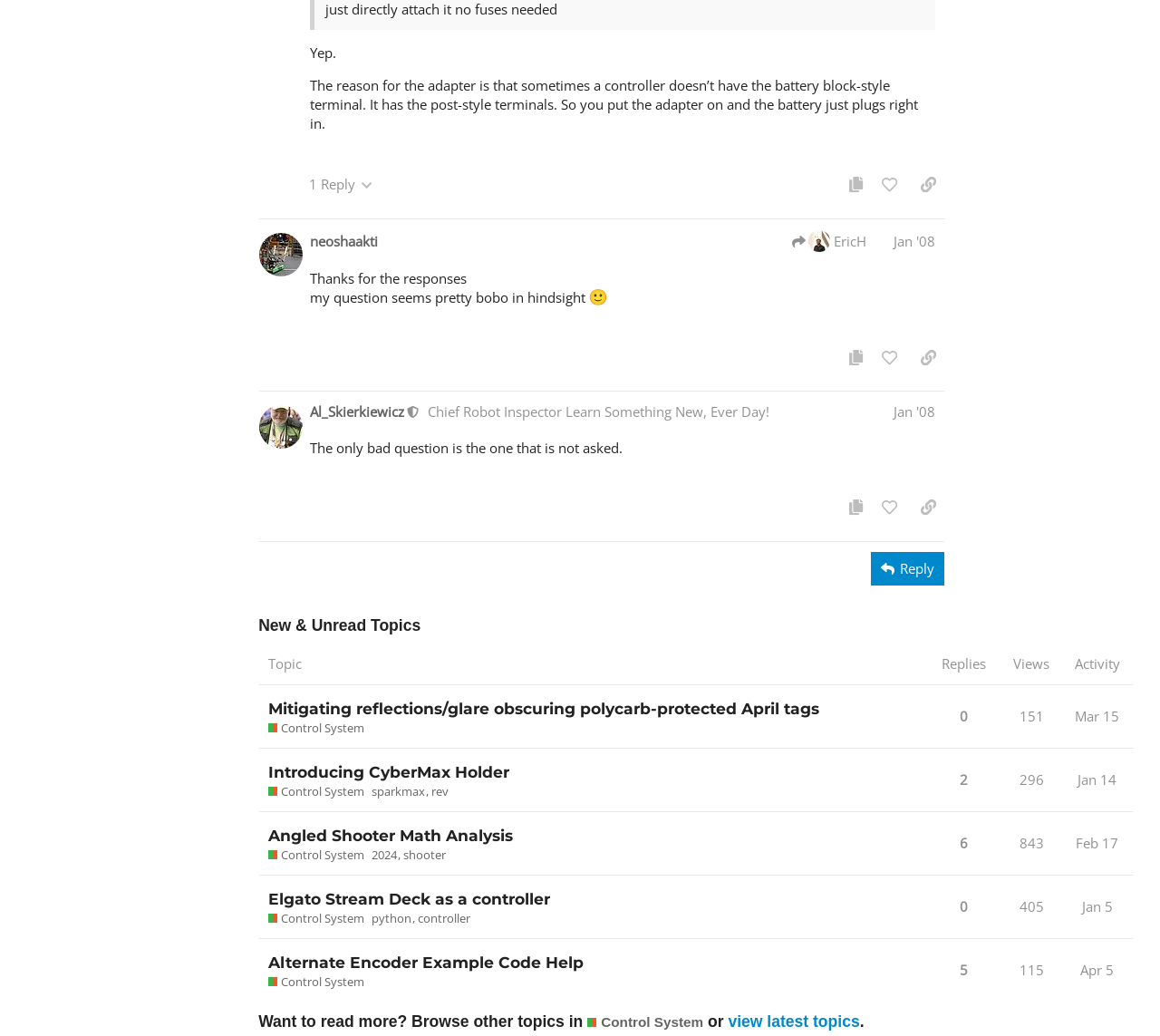Please specify the bounding box coordinates for the clickable region that will help you carry out the instruction: "Copy the contents of this post".

[0.723, 0.164, 0.752, 0.193]